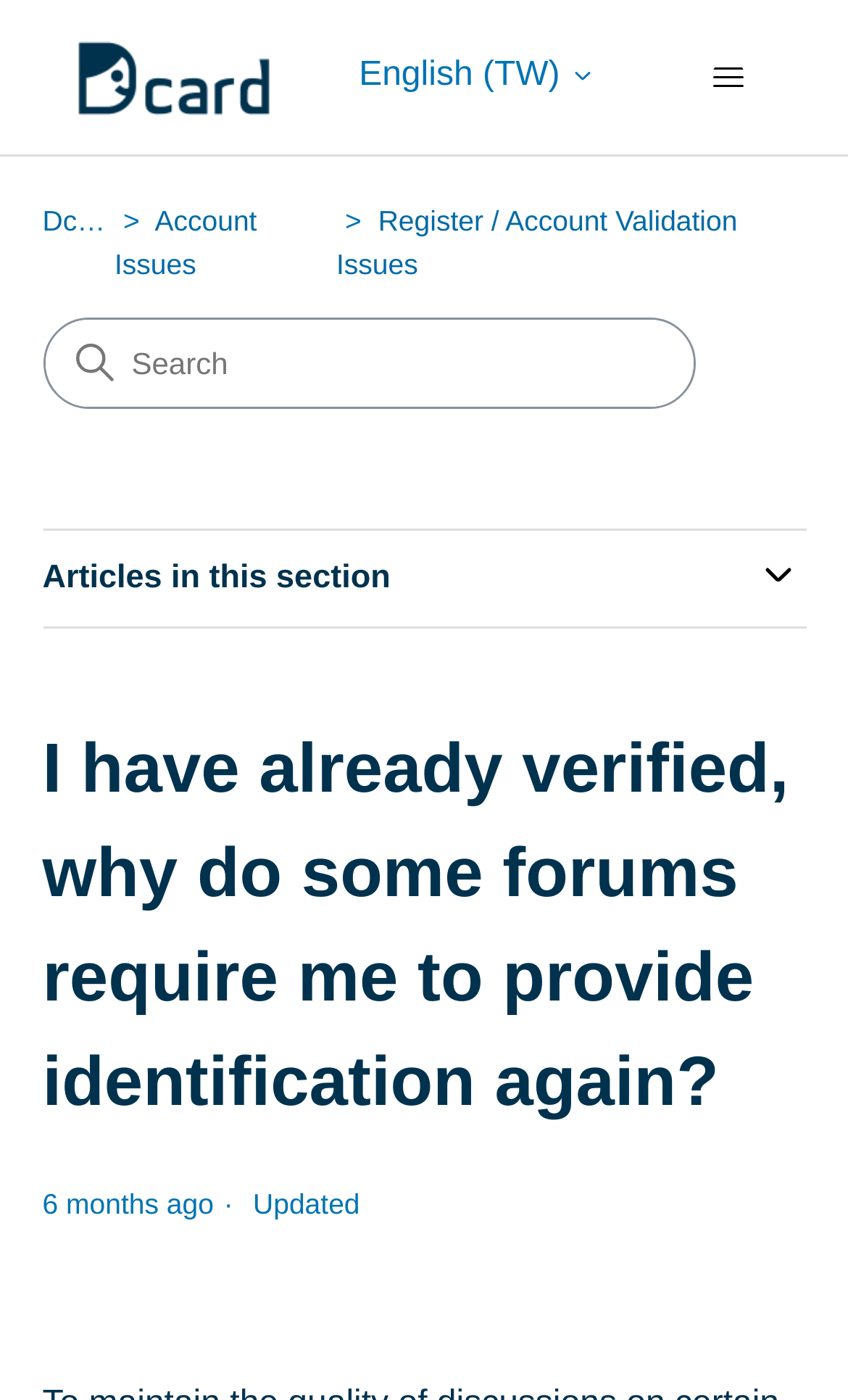What is the current location in the navigation menu?
Give a one-word or short-phrase answer derived from the screenshot.

Account Issues